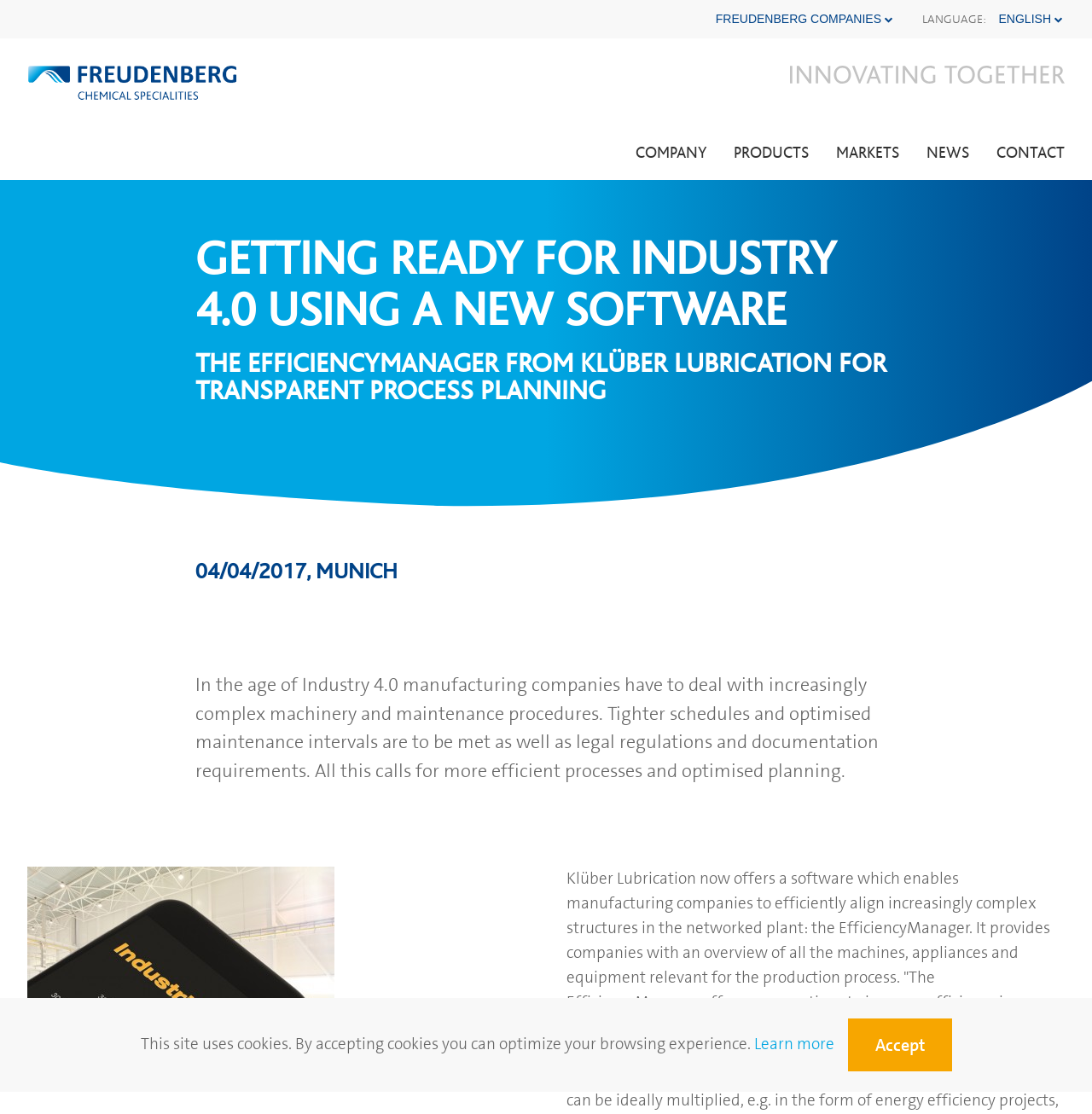Generate a thorough caption detailing the webpage content.

This webpage is about getting ready for Industry 4.0 using a new software. At the top of the page, there is a cookie consent dialog with a message about the site using cookies and two buttons, "Learn more about cookies" and "Accept". Below the dialog, there is a language selection combobox and a text "LANGUAGE:".

On the left side of the page, there are two FCS logos, one of which is a link. Above the logos, there are several links to different sections of the website, including "COMPANY", "PROFILE", "BRANDS", "CAREER", and others.

On the right side of the page, there are three main sections: "PRODUCTS", "MARKETS", and "NEWS". Each section has several links to subtopics. The "PRODUCTS" section has links to "OEMs & Operators", "Chemo-Technical Maintenance", and others. The "MARKETS" section has links to "Automotive & Transport", "Pharma & Medical", and others. The "NEWS" section has links to news articles from different years, from 2017 to 2024.

In the main content area, there are three headings. The first heading is "GETTING READY FOR INDUSTRY 4.0 USING A NEW SOFTWARE". The second heading is "THE EFFICIENCYMANAGER FROM KLÜBER LUBRICATION FOR TRANSPARENT PROCESS PLANNING". The third heading is a date, "04/04/2017, MUNICH". Below the headings, there is a paragraph of text describing the challenges of Industry 4.0 and the need for efficient processes and optimized planning. On the right side of the text, there is an image of the EfficiencyManager.

At the bottom of the page, there are links to "CONTACT" and its subtopics, including "Contacts", "How to find us", and "Links".